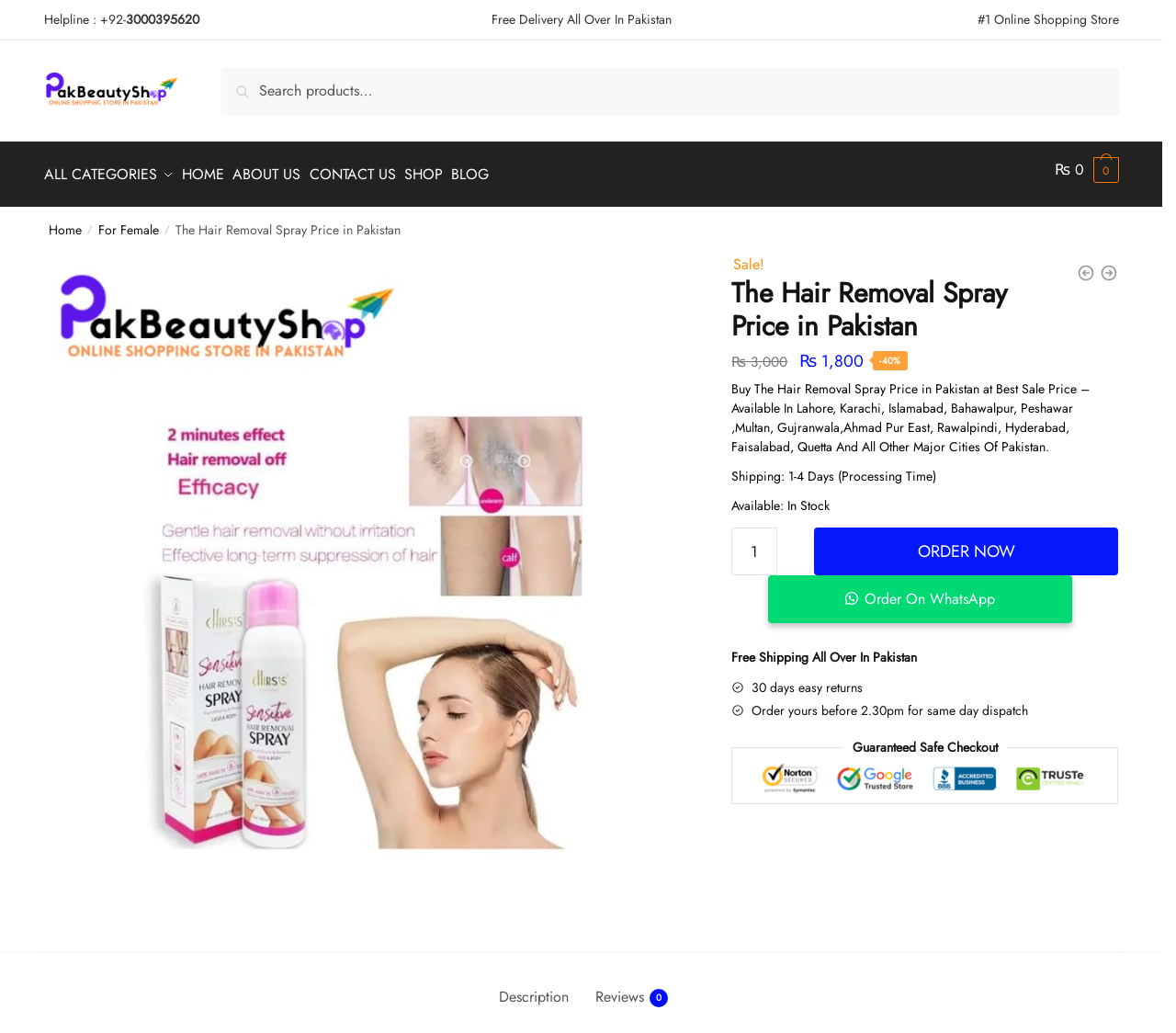From the given element description: "Description", find the bounding box for the UI element. Provide the coordinates as four float numbers between 0 and 1, in the order [left, top, right, bottom].

[0.424, 0.914, 0.483, 0.97]